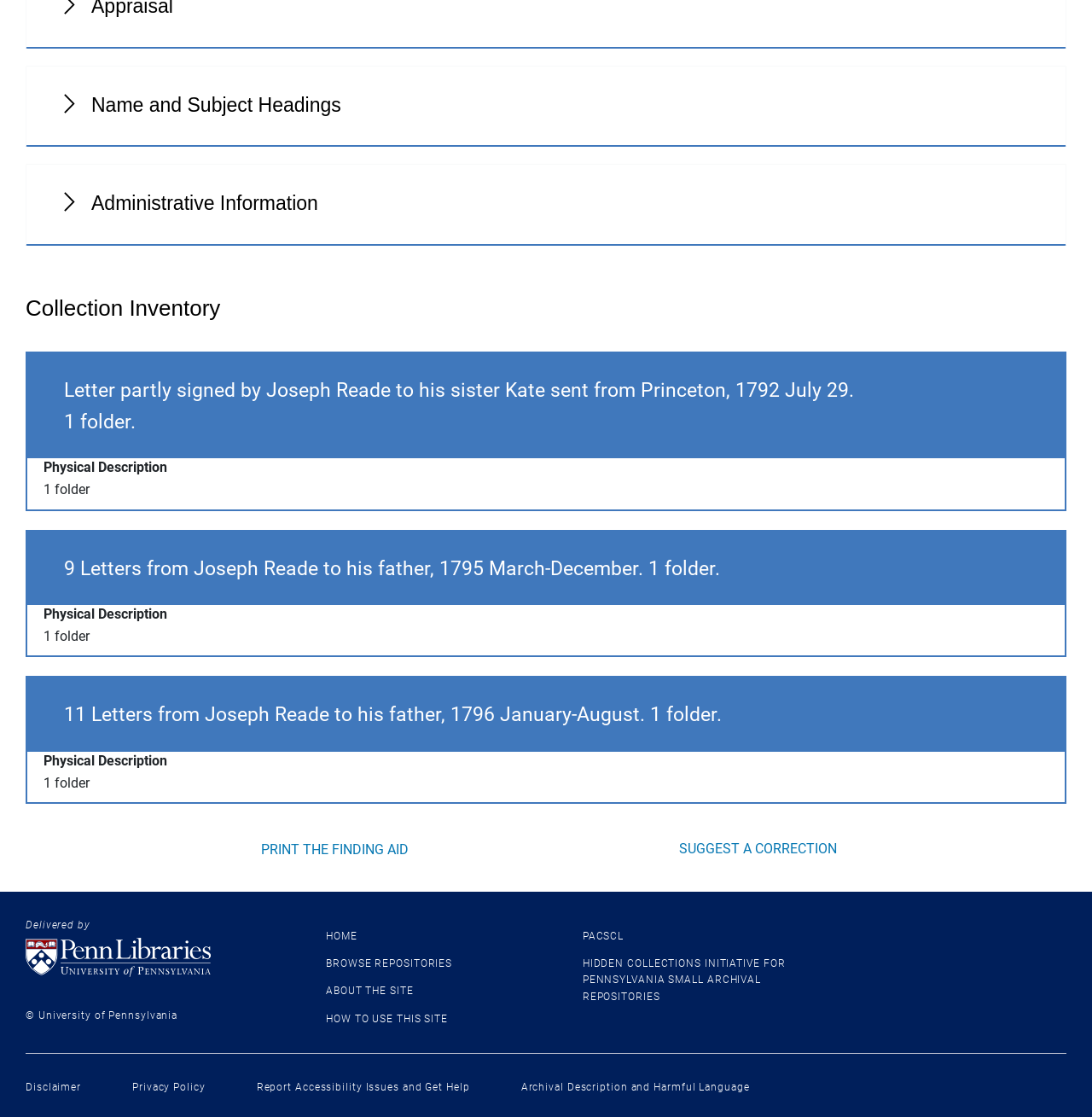Find the bounding box coordinates for the area that must be clicked to perform this action: "Go to University of Pennsylvania Libraries homepage".

[0.023, 0.84, 0.252, 0.875]